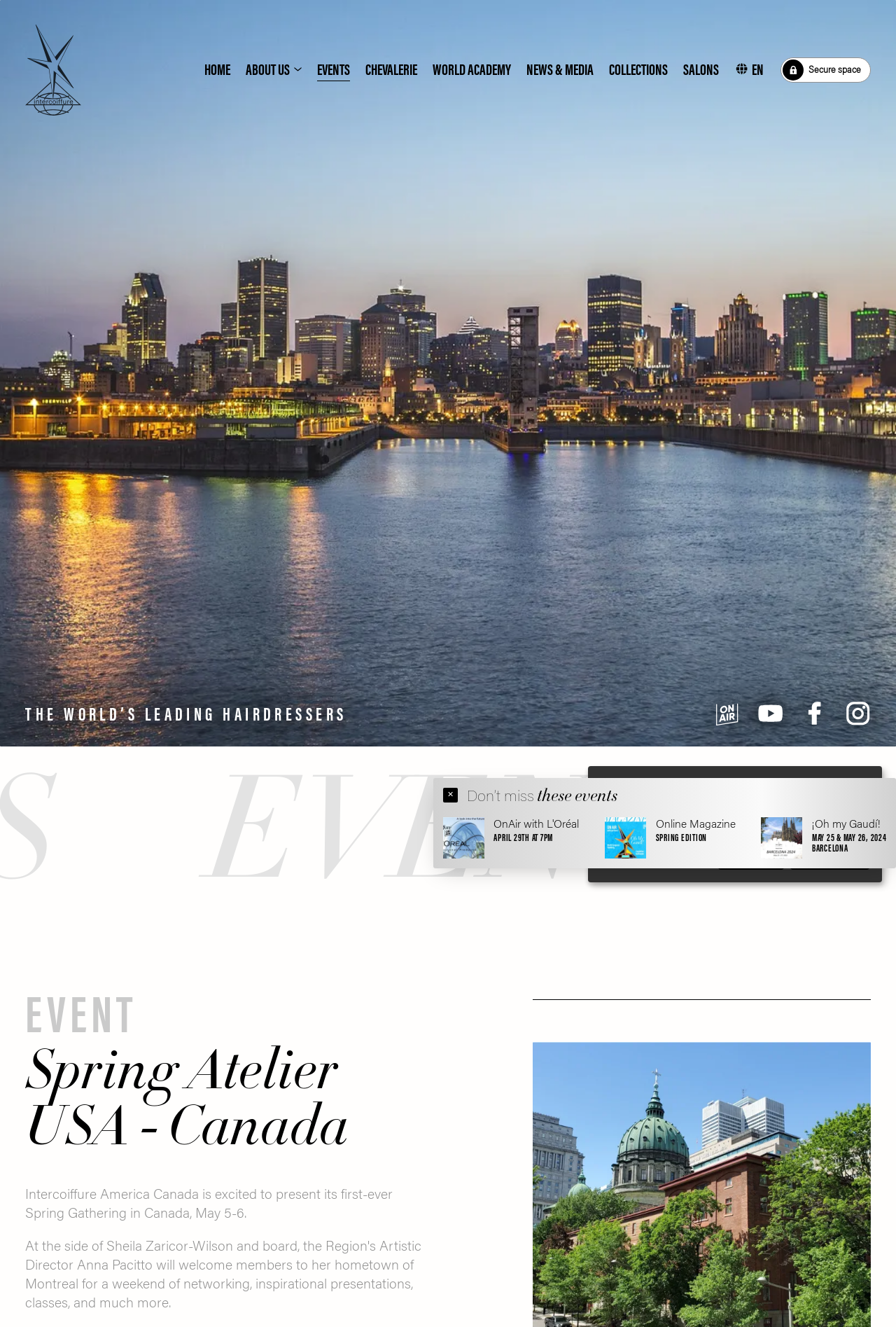Select the bounding box coordinates of the element I need to click to carry out the following instruction: "Follow us on Facebook".

[0.797, 0.528, 0.825, 0.547]